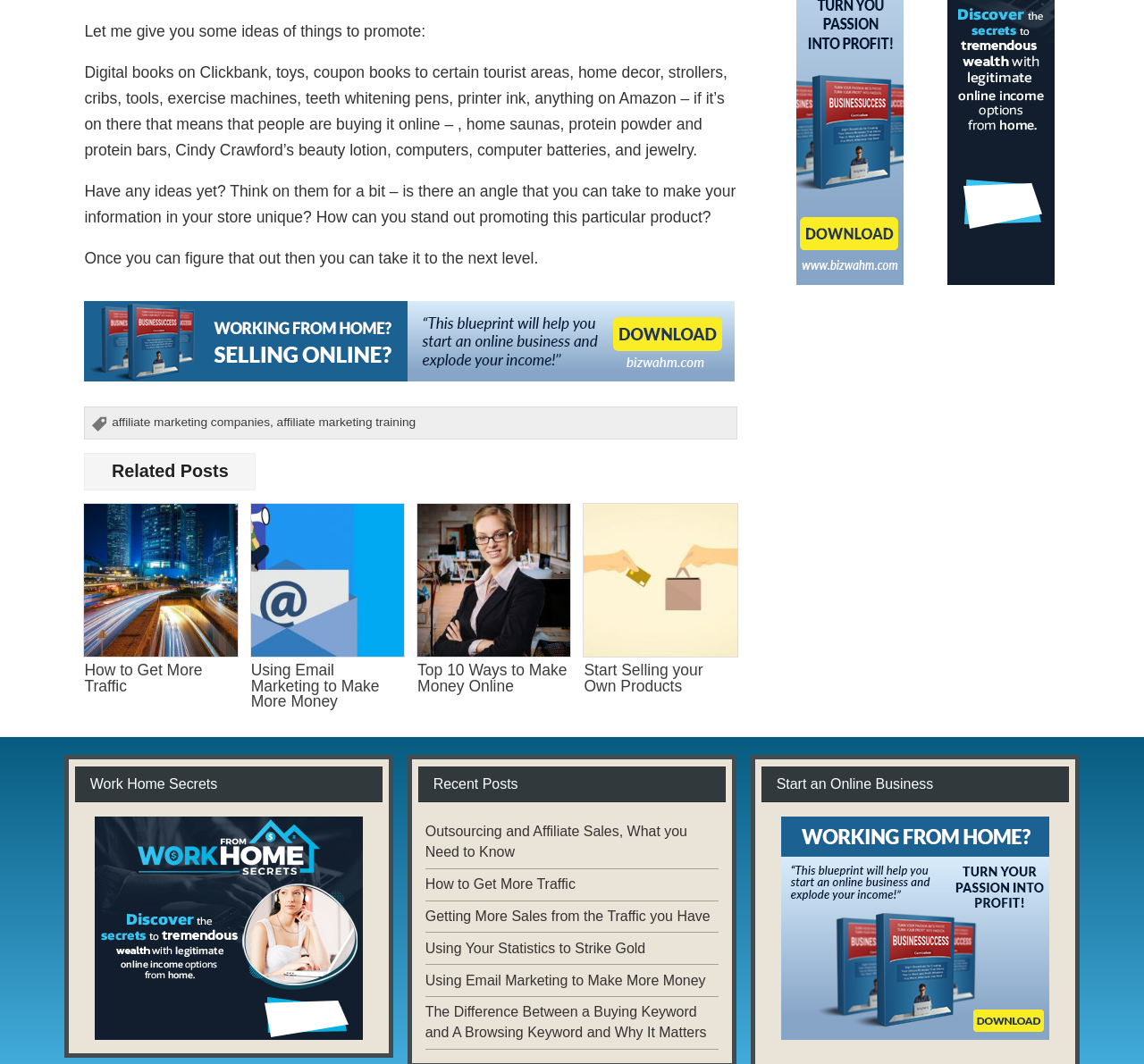How many related posts are listed on the webpage?
Refer to the image and give a detailed answer to the question.

The webpage lists four related posts, each with a heading and a link. The posts are titled 'How to Get More Traffic', 'Using Email Marketing to Make More Money', 'Top 10 Ways to Make Money Online', and 'Start Selling your Own Products'. These posts are likely related to the topic of online business and are intended to provide additional information or resources to users.